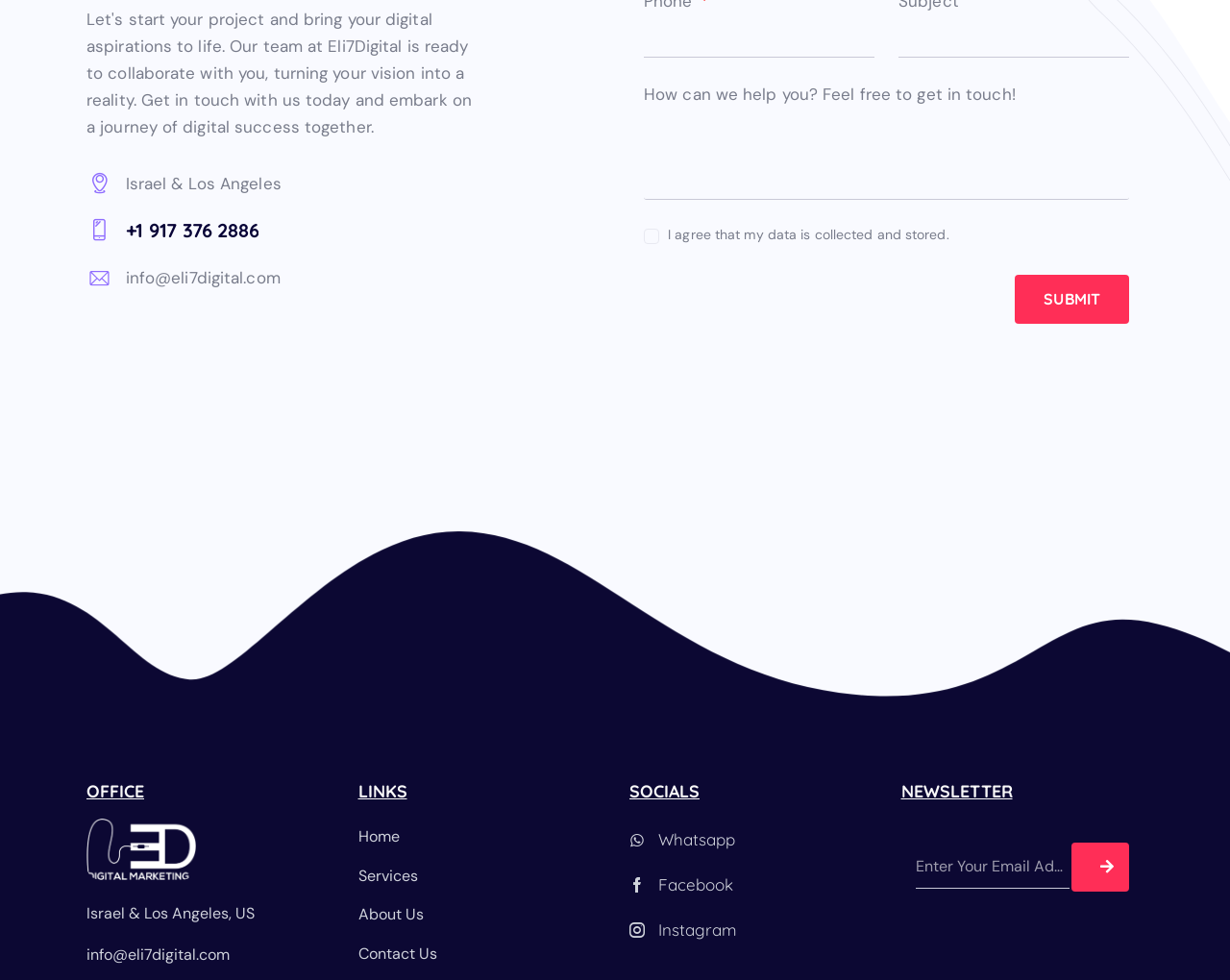What is the phone number on the webpage?
Examine the image and give a concise answer in one word or a short phrase.

+1 917 376 2886